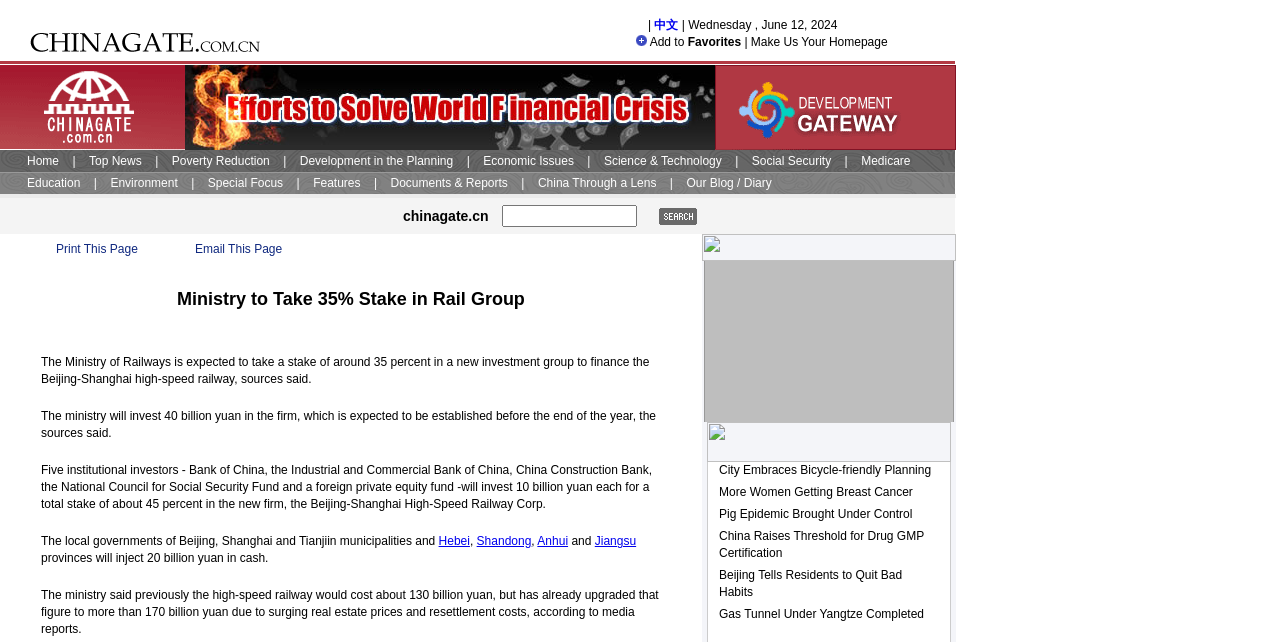Bounding box coordinates are specified in the format (top-left x, top-left y, bottom-right x, bottom-right y). All values are floating point numbers bounded between 0 and 1. Please provide the bounding box coordinate of the region this sentence describes: Privacy Policy

None